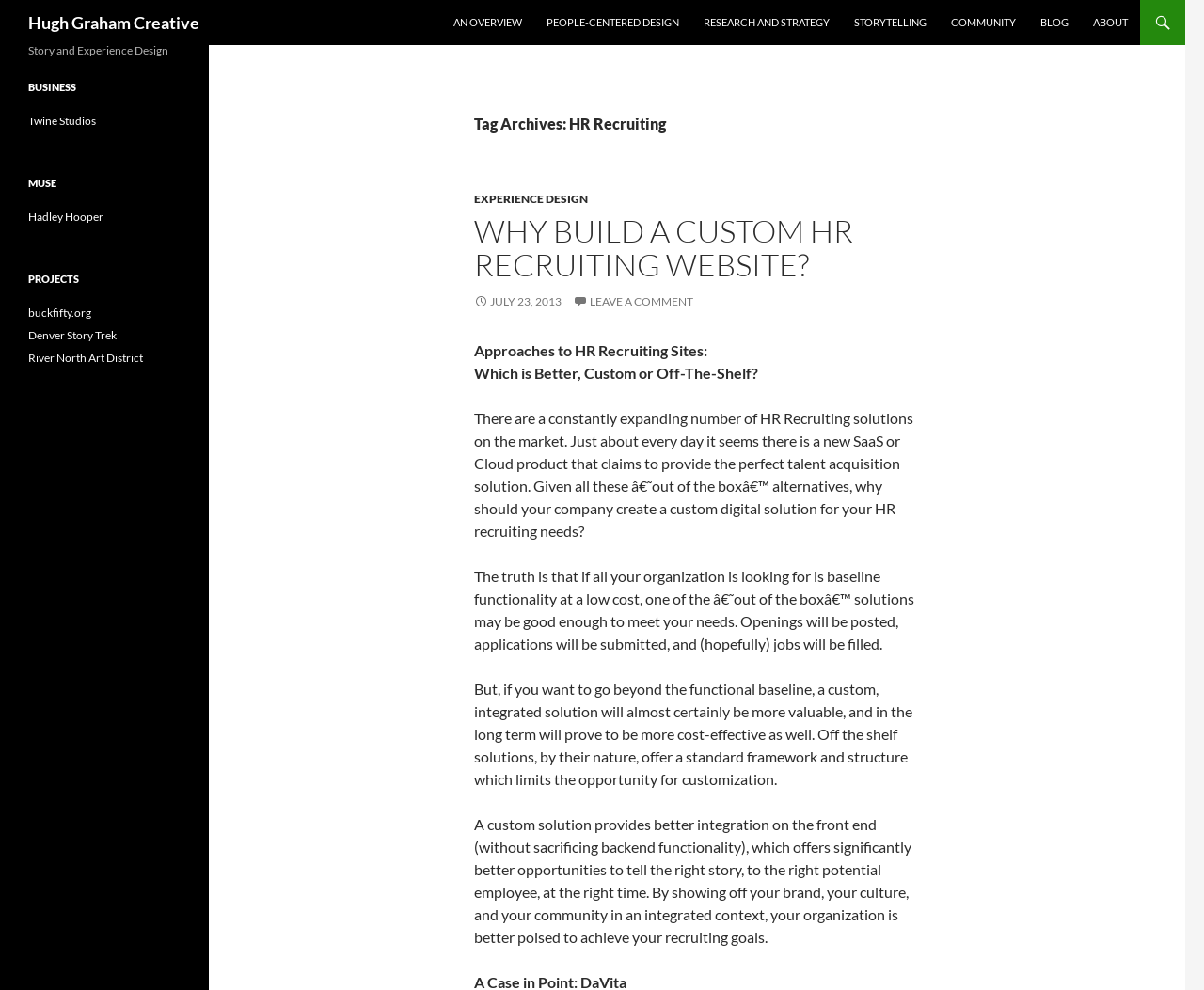What is the company name mentioned on this webpage?
Please respond to the question with a detailed and well-explained answer.

The company name 'Hugh Graham Creative' is mentioned as a heading at the top of the webpage, and it is also linked as a navigation item. This suggests that the webpage is related to this company.